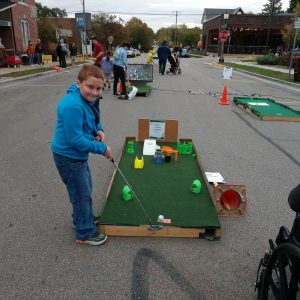What is the purpose of the Maker Challenge?
Give a single word or phrase as your answer by examining the image.

To challenge players' skills